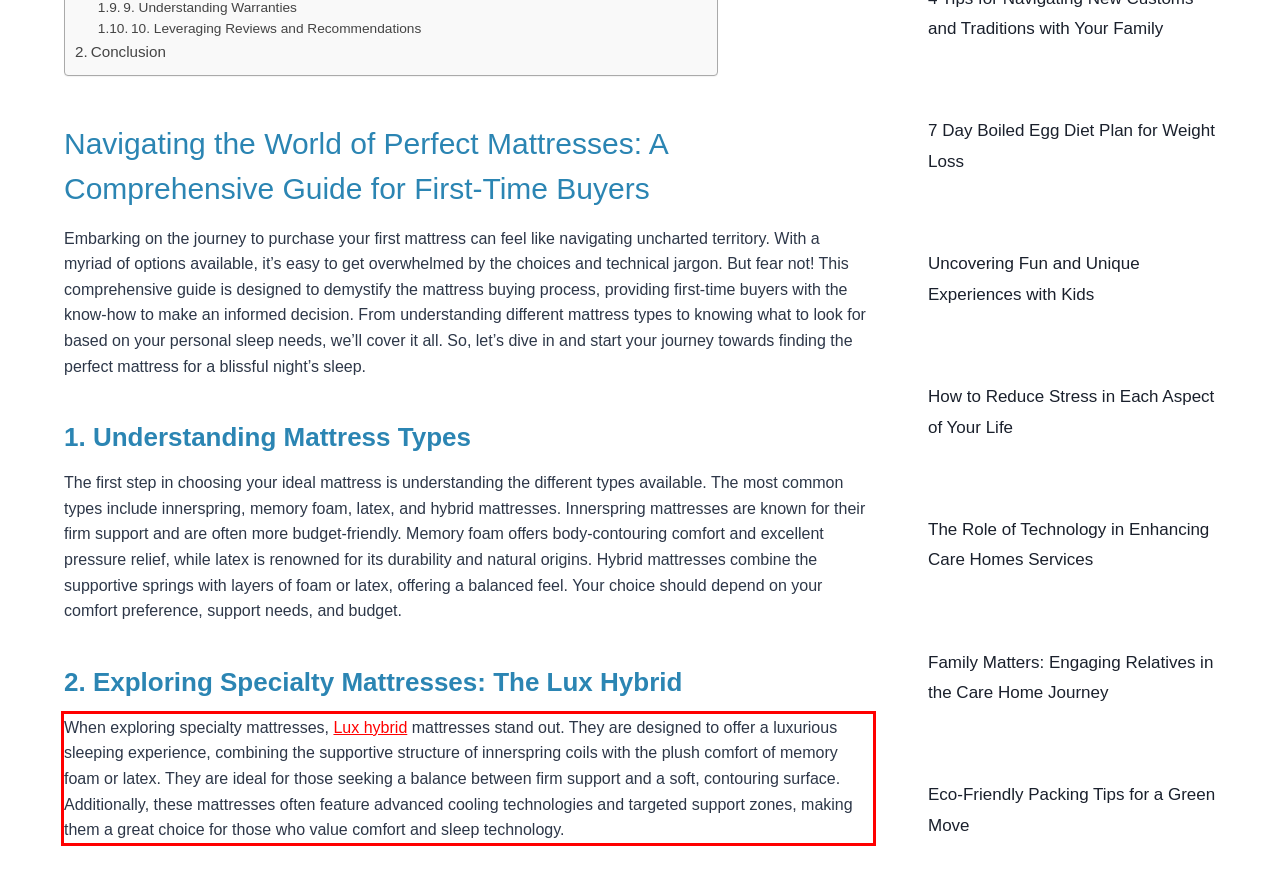Please perform OCR on the text content within the red bounding box that is highlighted in the provided webpage screenshot.

When exploring specialty mattresses, Lux hybrid mattresses stand out. They are designed to offer a luxurious sleeping experience, combining the supportive structure of innerspring coils with the plush comfort of memory foam or latex. They are ideal for those seeking a balance between firm support and a soft, contouring surface. Additionally, these mattresses often feature advanced cooling technologies and targeted support zones, making them a great choice for those who value comfort and sleep technology.